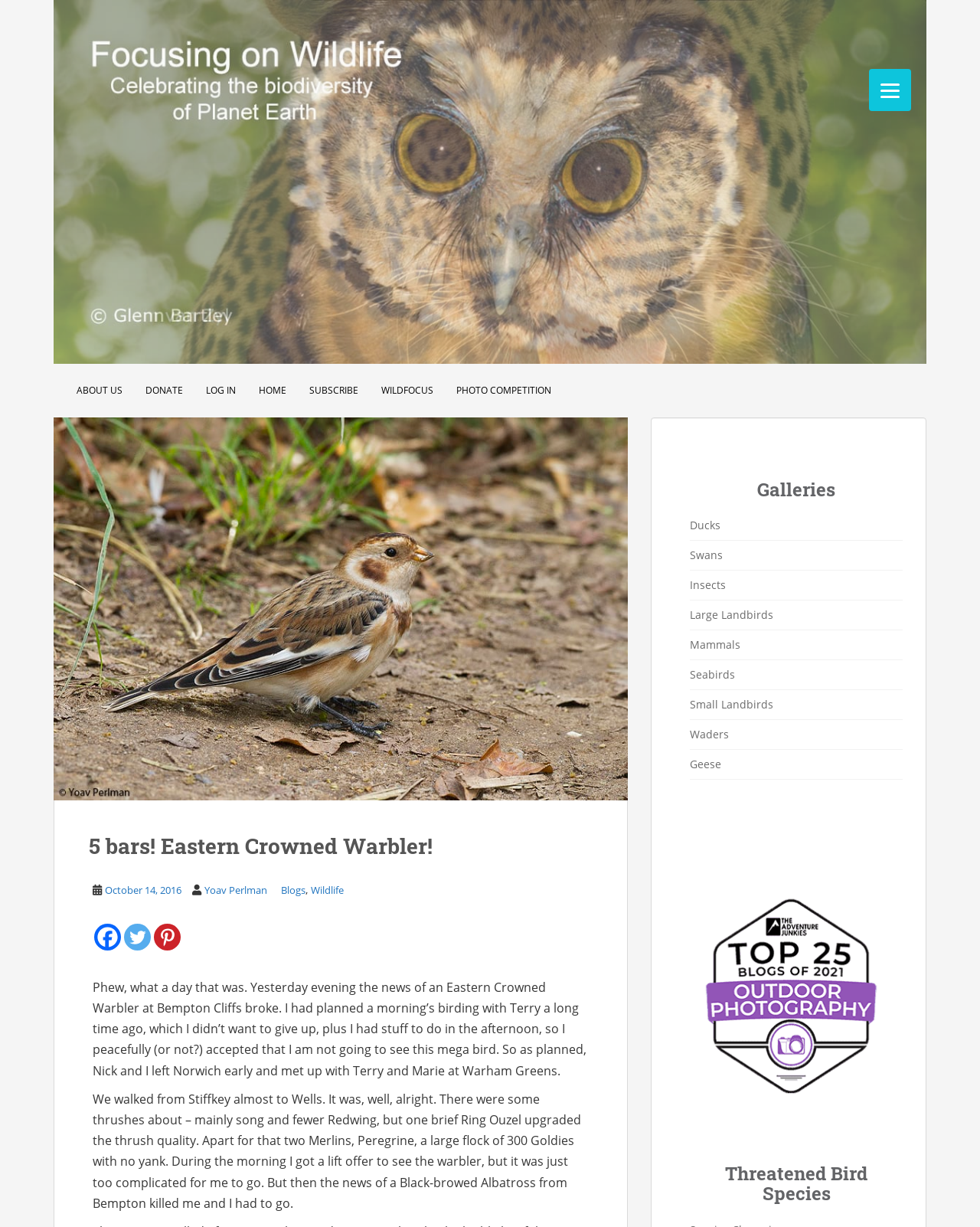Identify the bounding box coordinates of the element to click to follow this instruction: 'Click the 'Menu' button'. Ensure the coordinates are four float values between 0 and 1, provided as [left, top, right, bottom].

[0.887, 0.056, 0.93, 0.09]